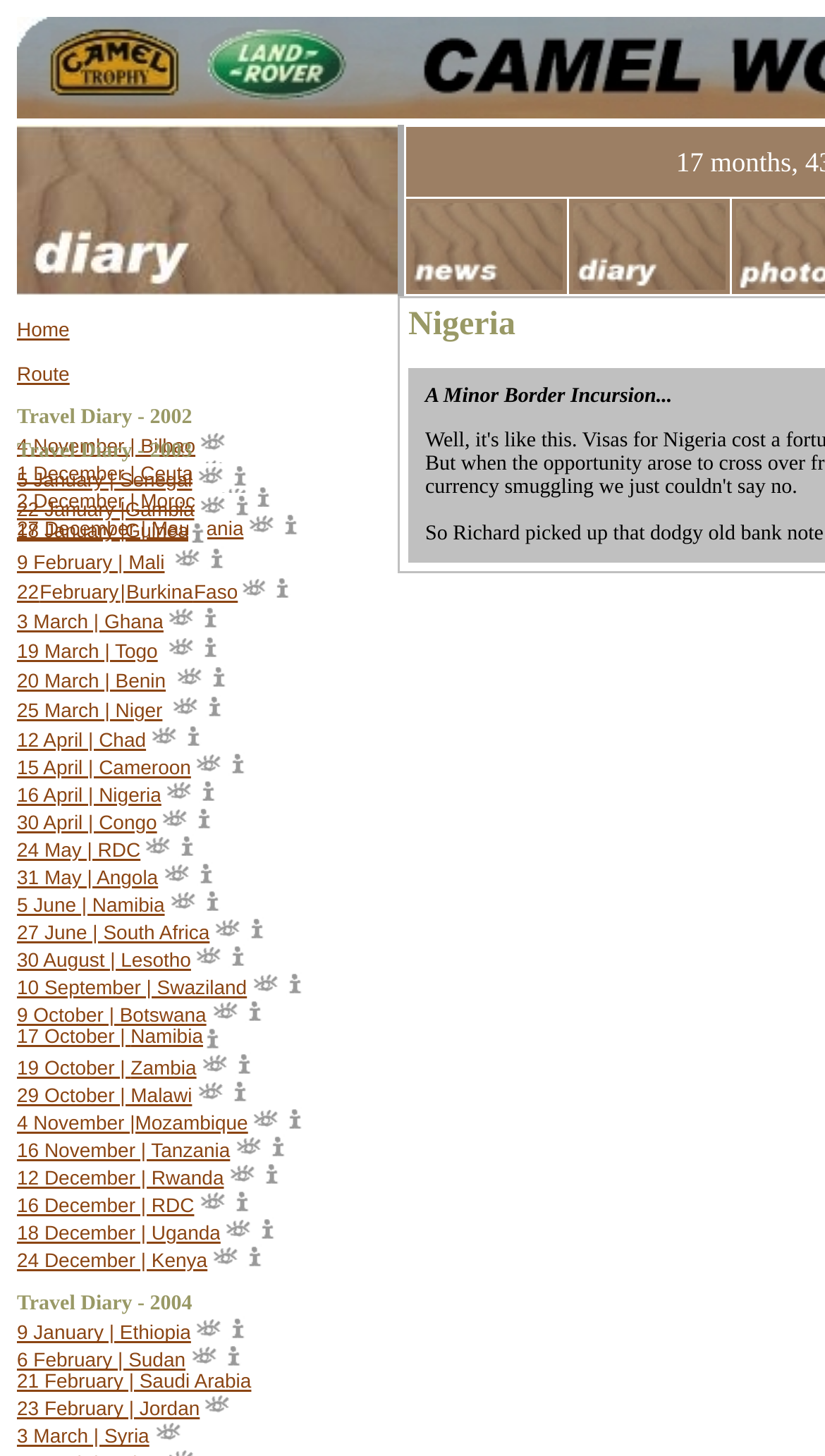Please answer the following question using a single word or phrase: 
How many 'See the Photos' links are there?

19